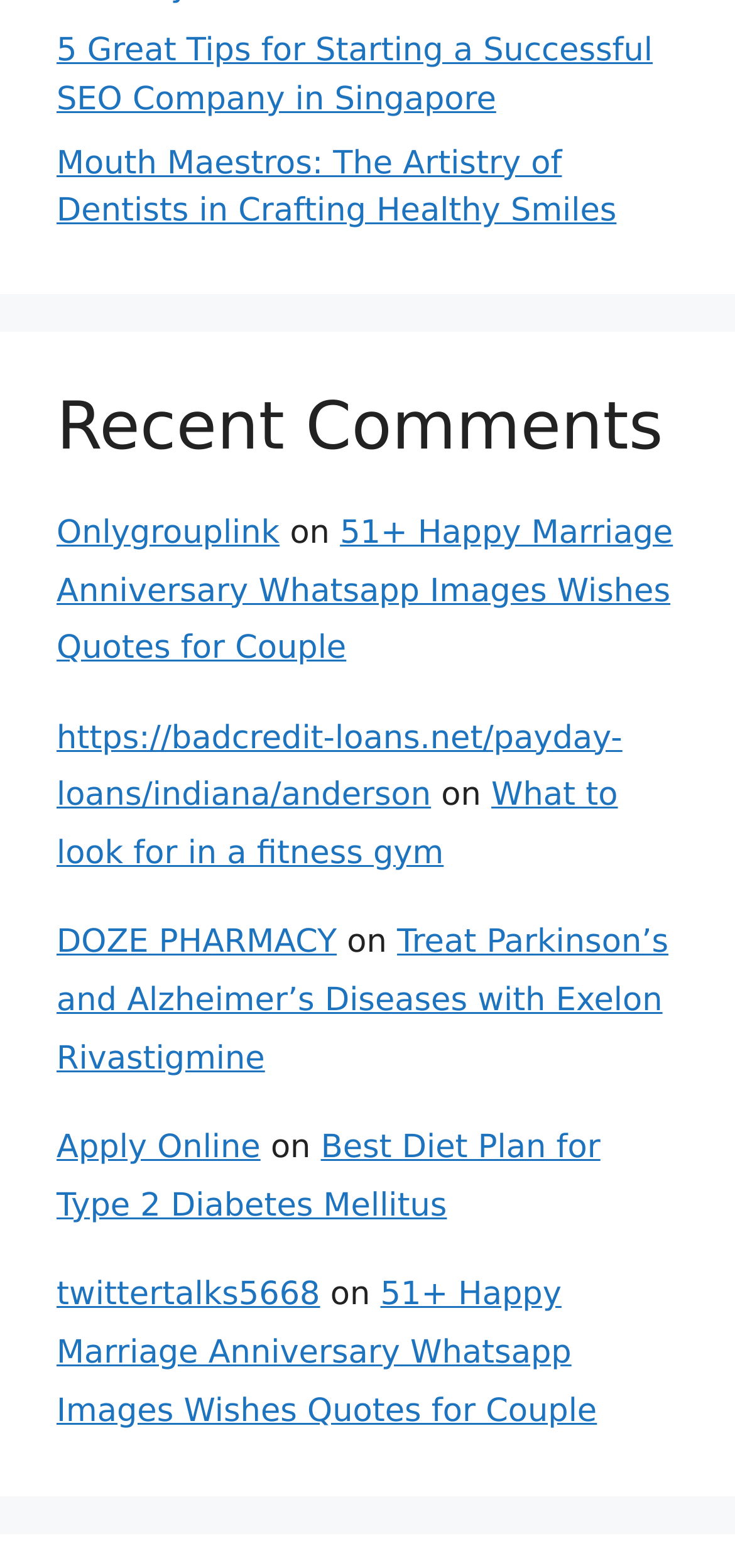Show the bounding box coordinates for the HTML element as described: "DOZE PHARMACY".

[0.077, 0.59, 0.458, 0.614]